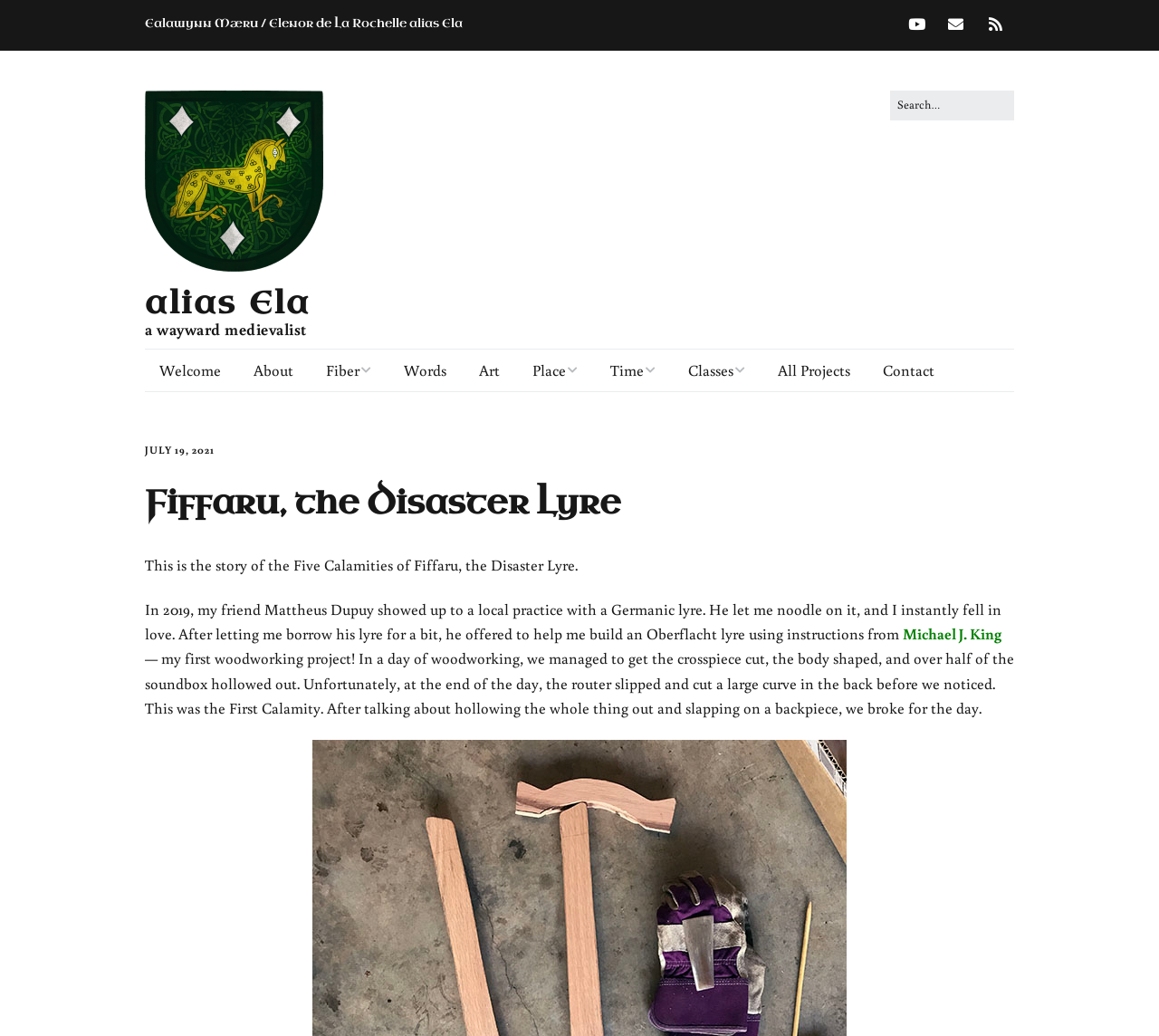Identify the bounding box coordinates for the element you need to click to achieve the following task: "Visit the OFFER page". Provide the bounding box coordinates as four float numbers between 0 and 1, in the form [left, top, right, bottom].

None